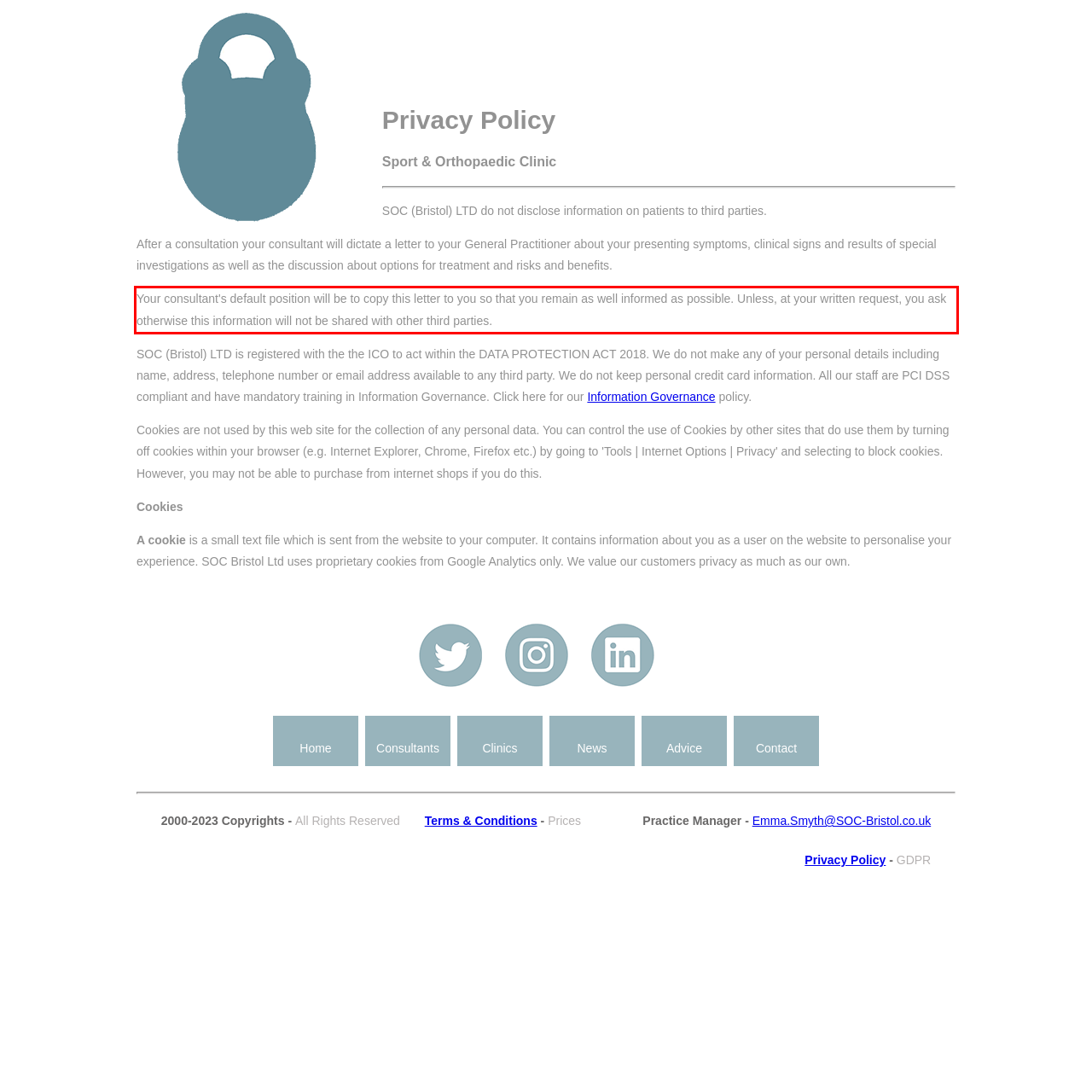You are given a screenshot showing a webpage with a red bounding box. Perform OCR to capture the text within the red bounding box.

Your consultant's default position will be to copy this letter to you so that you remain as well informed as possible. Unless, at your written request, you ask otherwise this information will not be shared with other third parties.